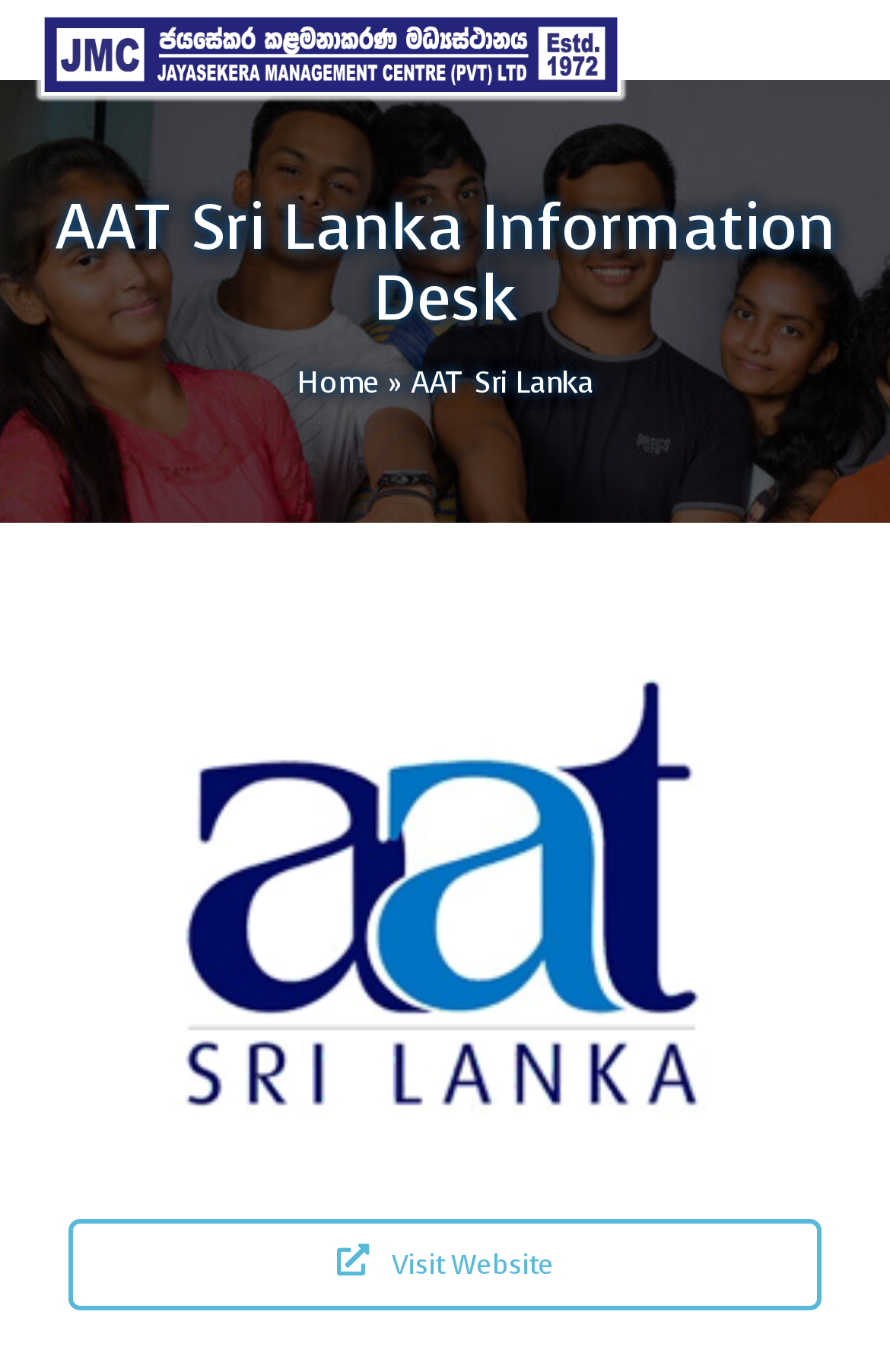Find the bounding box coordinates for the HTML element described in this sentence: "Visit Website". Provide the coordinates as four float numbers between 0 and 1, in the format [left, top, right, bottom].

[0.077, 0.889, 0.923, 0.955]